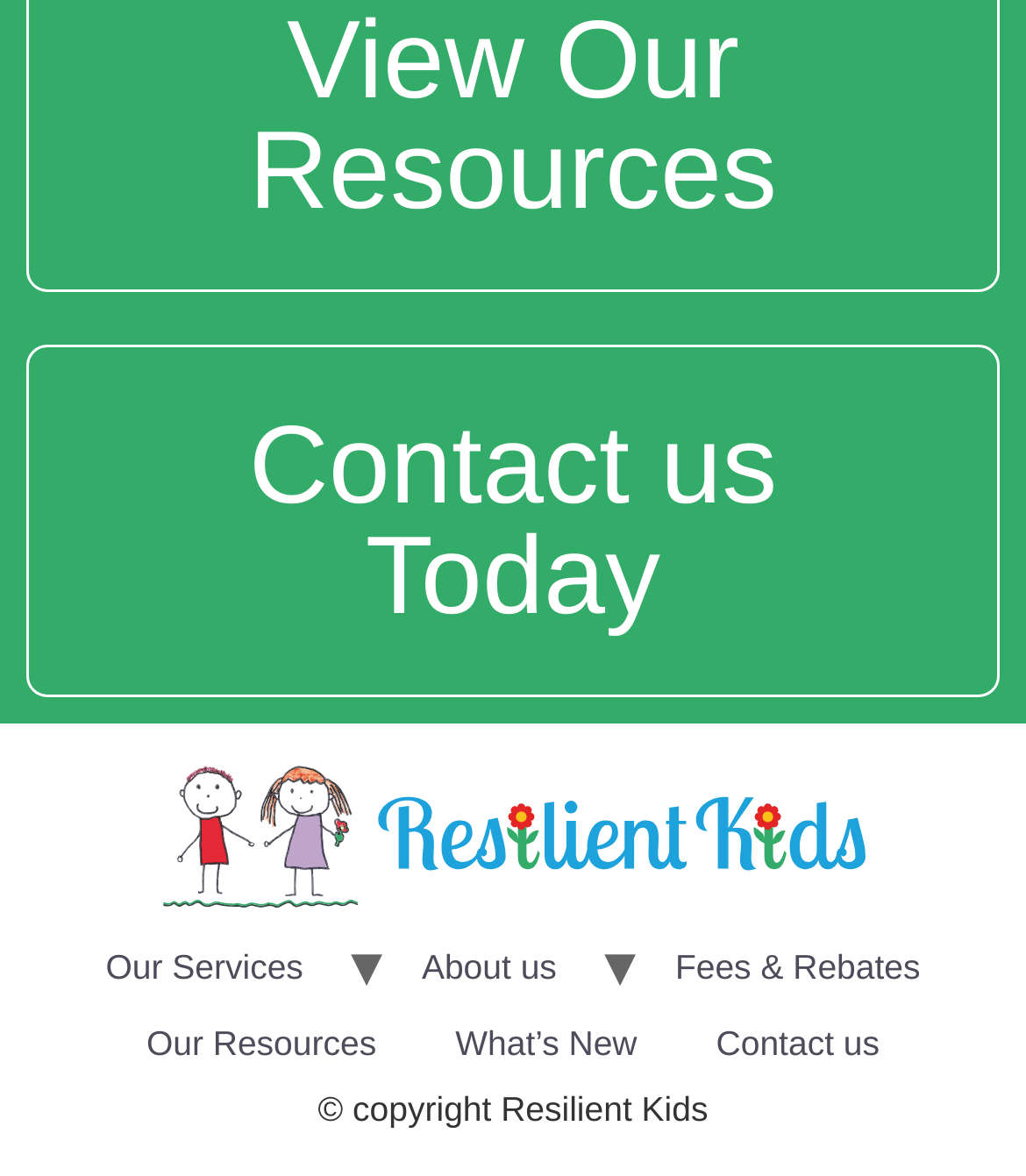What is the name of the organization?
Examine the screenshot and reply with a single word or phrase.

Resilient Kids